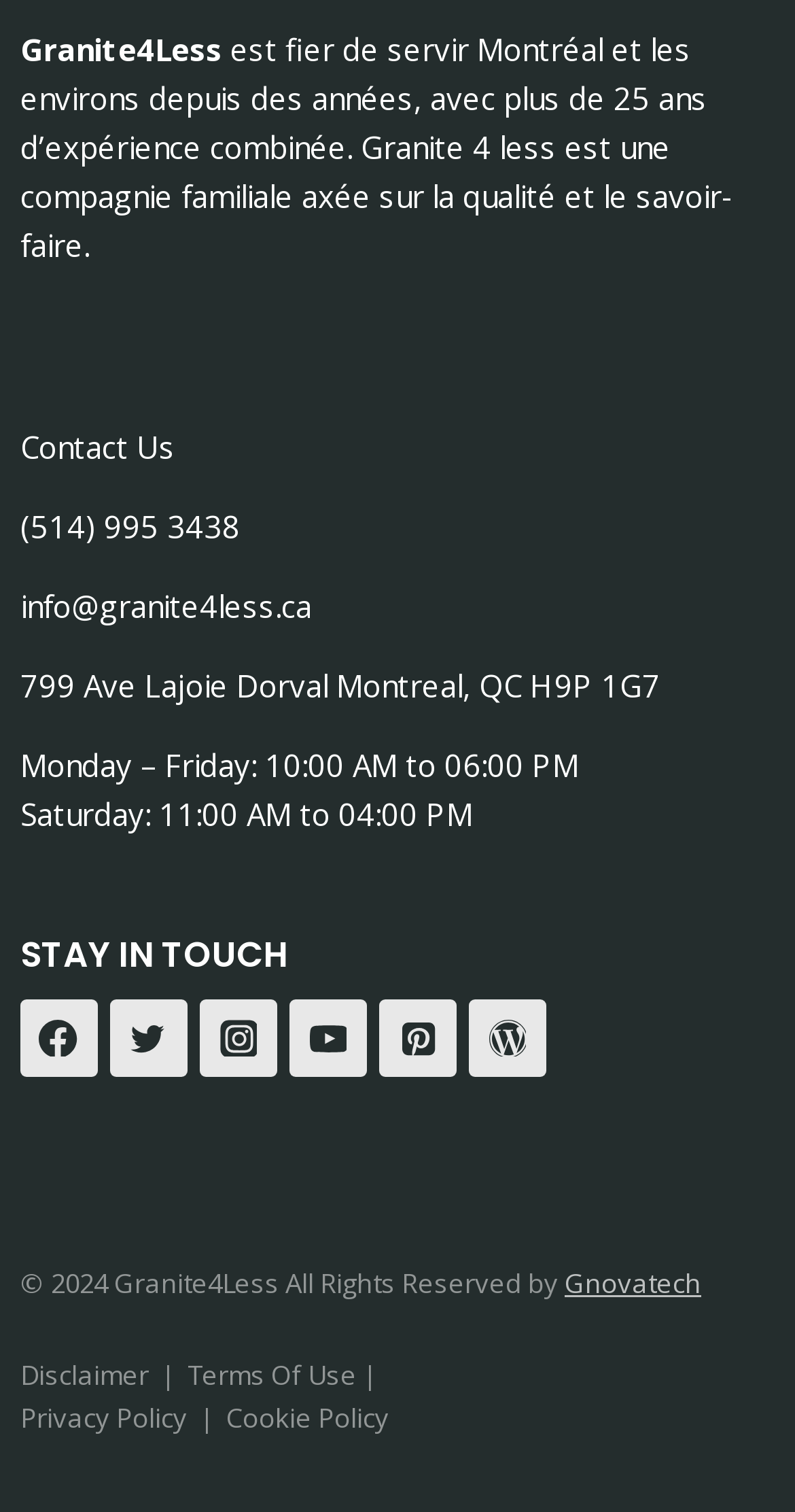Identify the bounding box coordinates for the element you need to click to achieve the following task: "Call the phone number". The coordinates must be four float values ranging from 0 to 1, formatted as [left, top, right, bottom].

[0.026, 0.335, 0.303, 0.362]